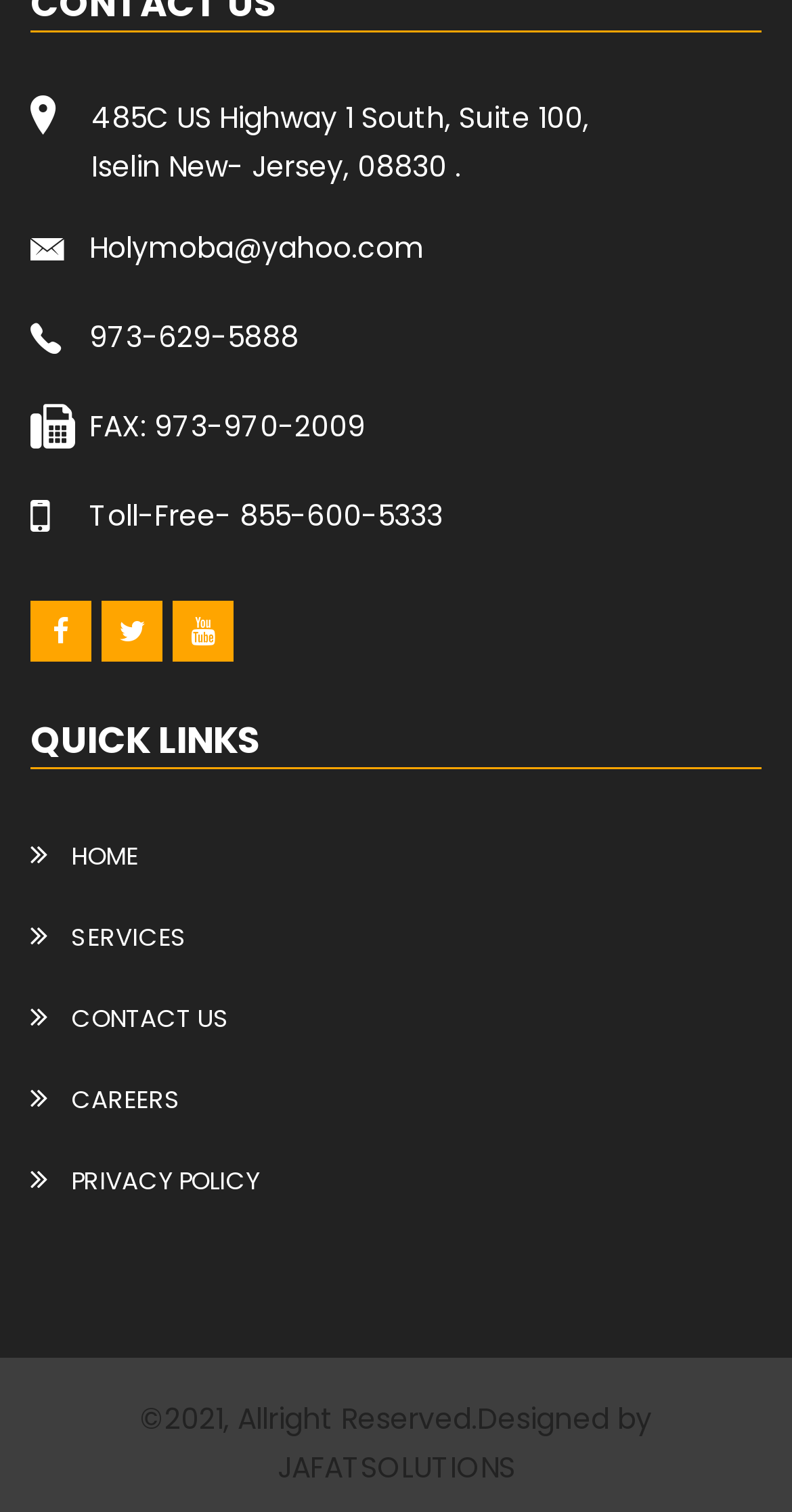Locate the bounding box coordinates of the UI element described by: "FAX: 973-970-2009". The bounding box coordinates should consist of four float numbers between 0 and 1, i.e., [left, top, right, bottom].

[0.038, 0.268, 0.462, 0.295]